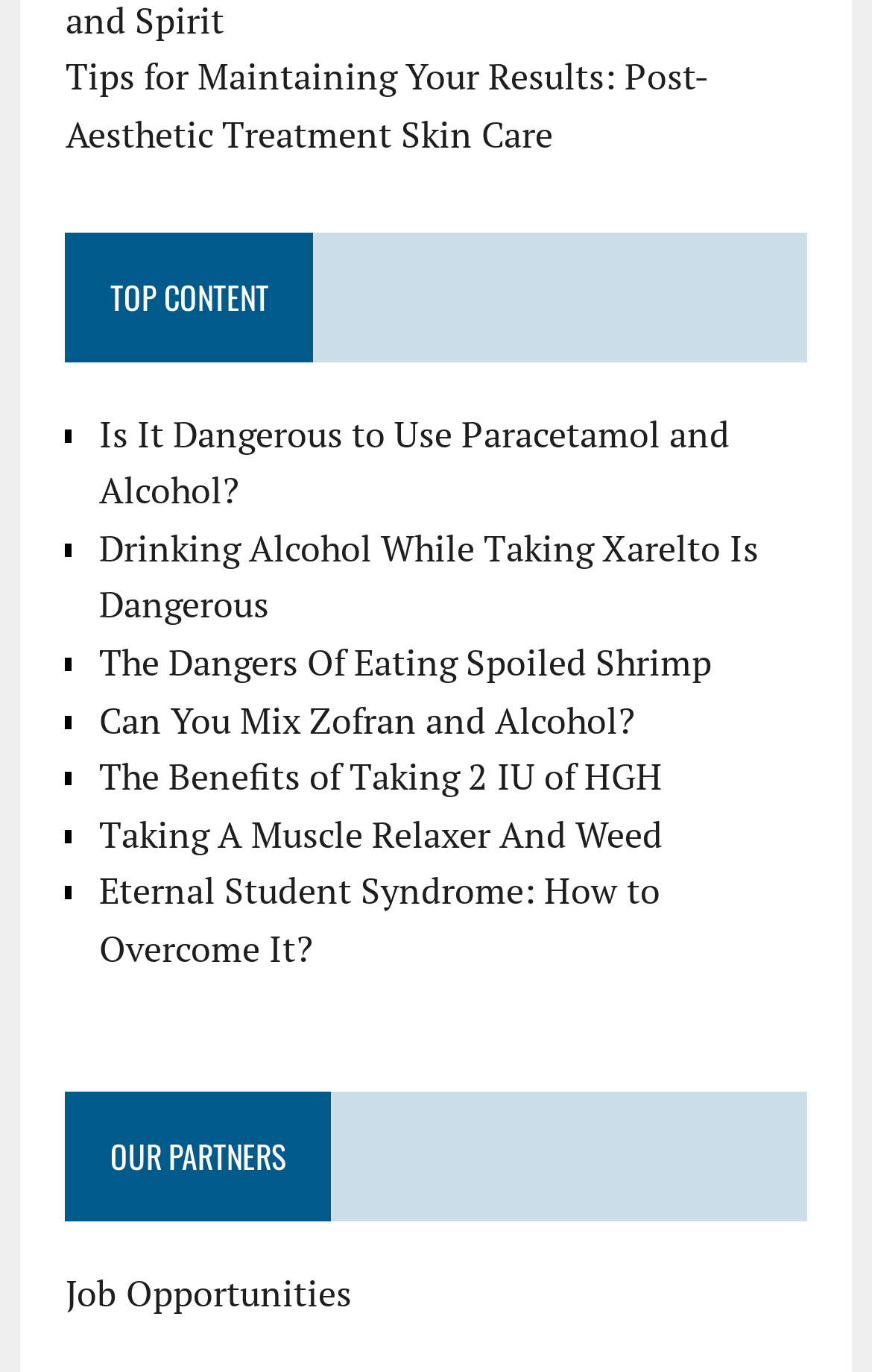What is the topic of the first link?
Please give a well-detailed answer to the question.

The first link on the webpage has the text 'Tips for Maintaining Your Results: Post-Aesthetic Treatment Skin Care', which suggests that the topic of this link is related to skin care after aesthetic treatment.